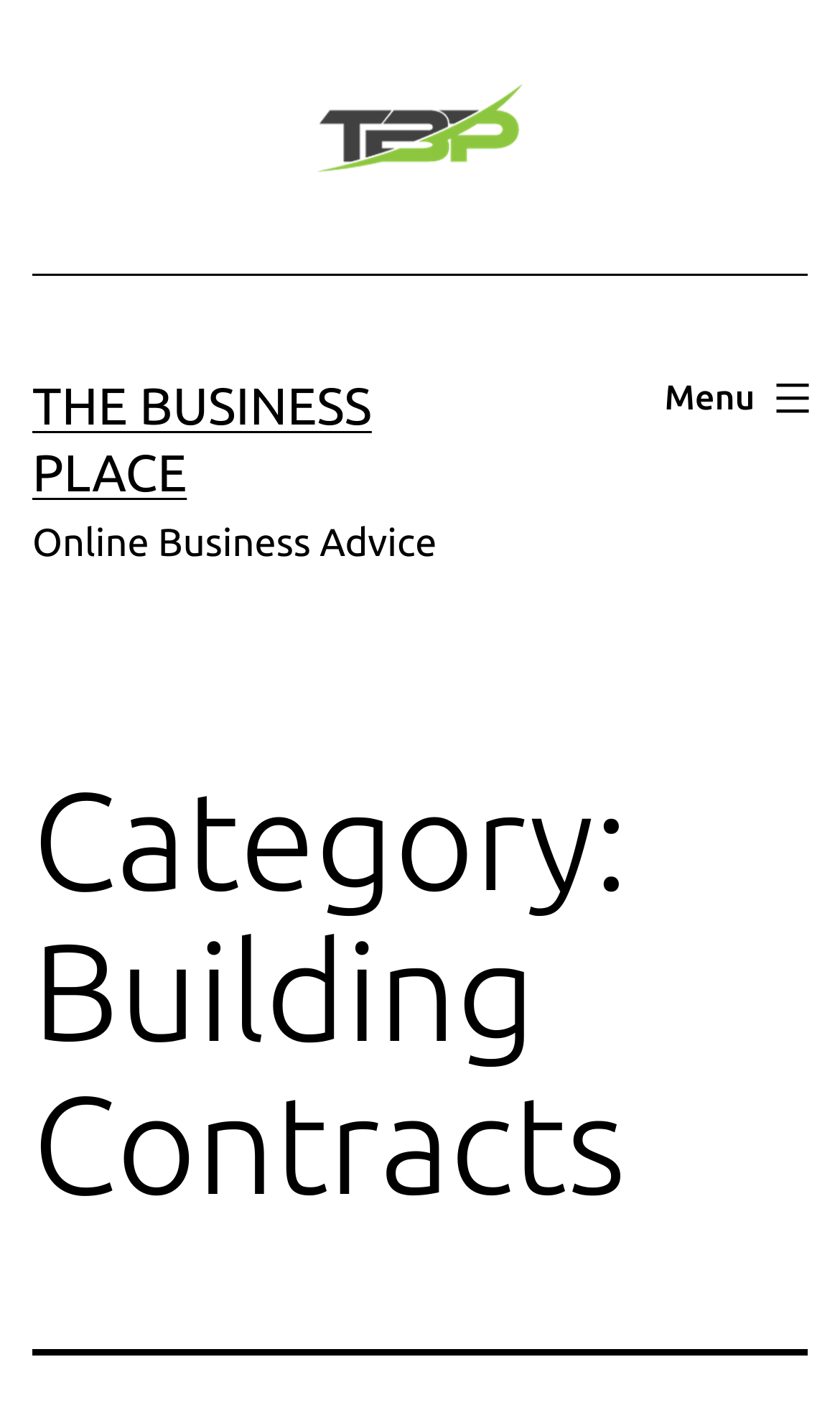Create an elaborate caption for the webpage.

The webpage is about Building Contracts and is part of The Business Place. At the top left, there is a link to The Business Place, accompanied by an image with the same name. Below this, there is a larger link with the text "THE BUSINESS PLACE". To the right of this link, there is a static text "Online Business Advice". 

On the top right, there is a navigation menu labeled "Primary menu", which can be expanded by clicking a button labeled "Menu". 

Below these elements, there is a header section that spans the entire width of the page. This section contains a heading that categorizes the content as "Building Contracts".